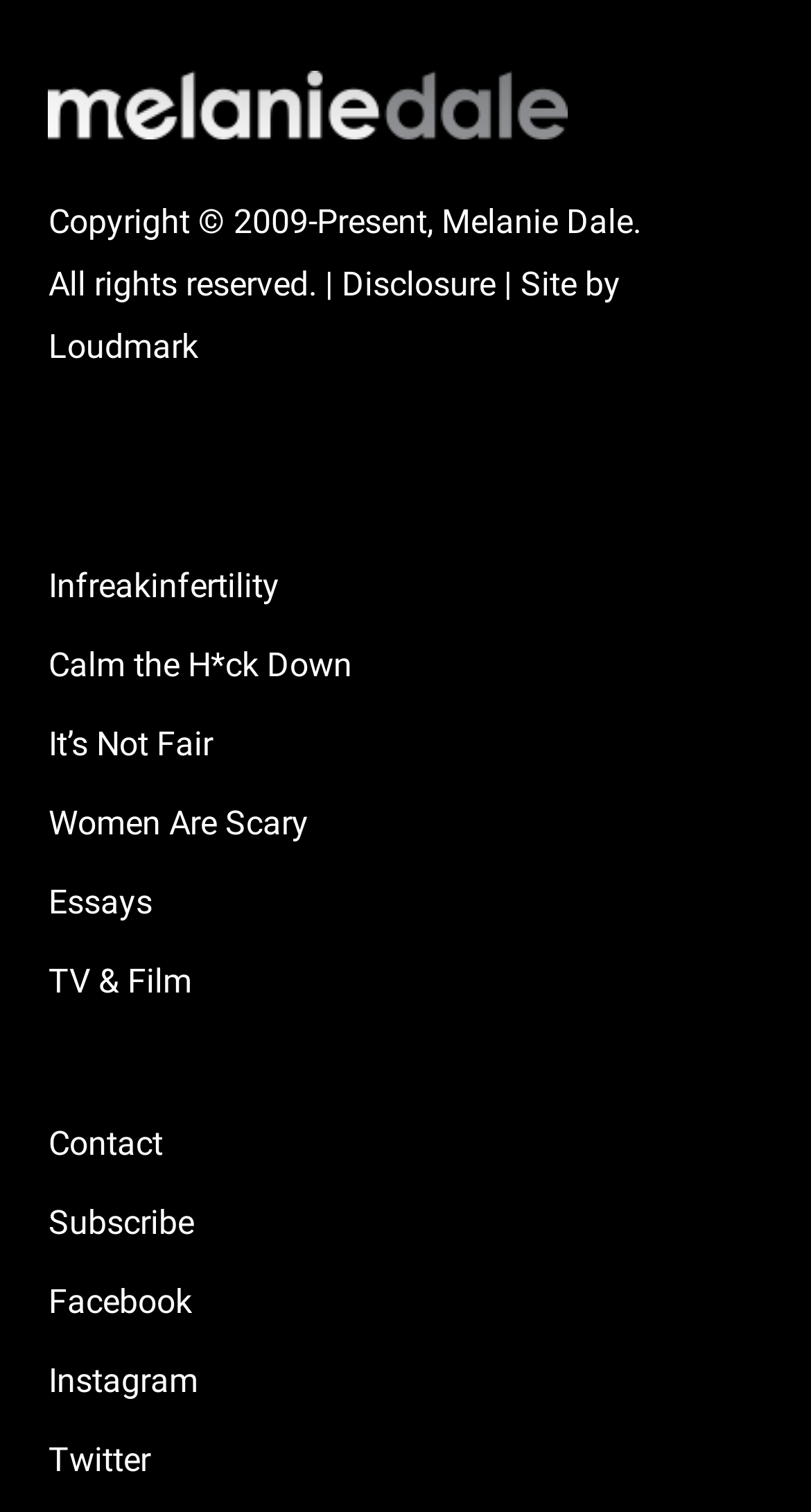What is the name of the company that designed the website?
Provide a short answer using one word or a brief phrase based on the image.

Loudmark